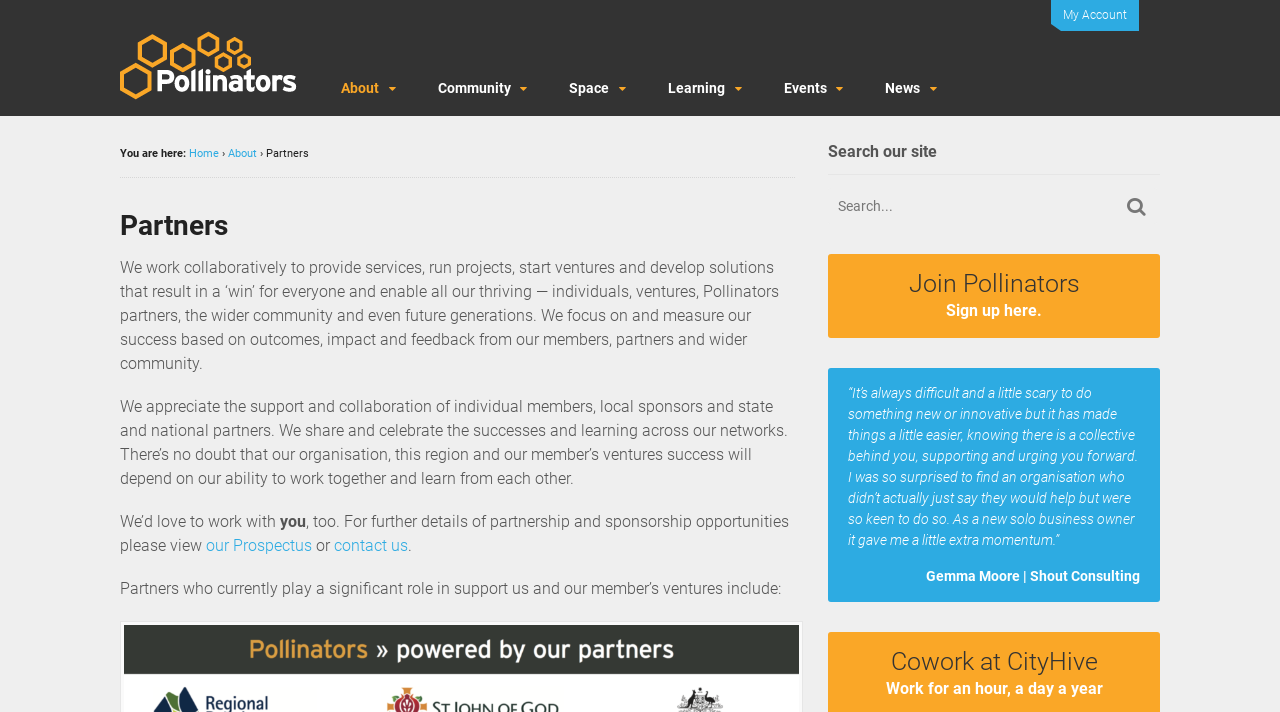What is the function of the button with the '' icon?
Observe the image and answer the question with a one-word or short phrase response.

Search